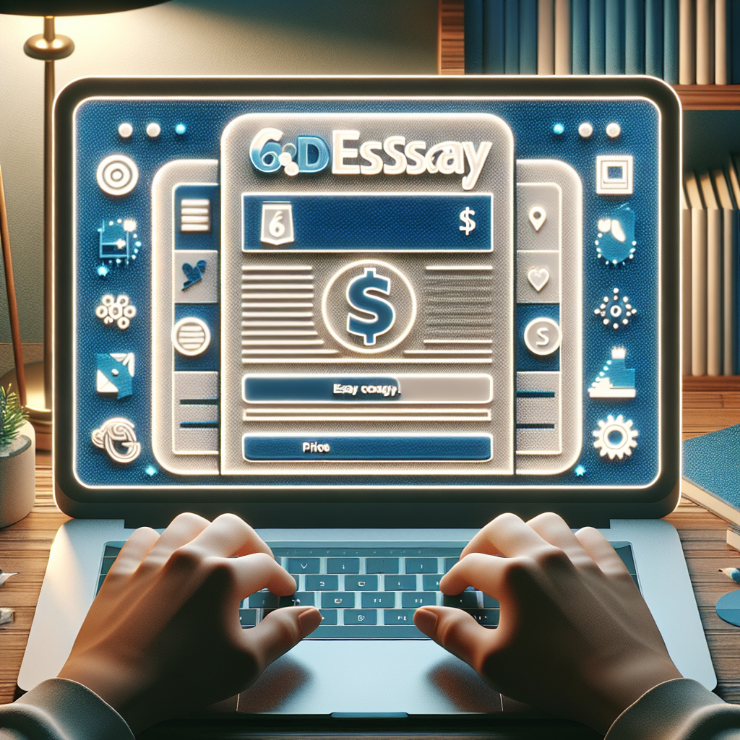Describe in detail everything you see in the image.

The image showcases a modern laptop displaying the website of "6DollarEssay.com," which specializes in academic writing services at affordable prices. The screen prominently features a vibrant interface with various elements, including a large dollar sign, suggesting the financial aspect of its services. Hands are poised over the keyboard, indicating an active engagement with the site, perhaps in the process of placing an order or navigating its features. The background suggests a cozy study environment, with soft lighting and organized shelves, reinforcing the theme of academic support and reliability. This visual encapsulates the essence of online educational assistance that "6DollarEssay.com" aims to provide.